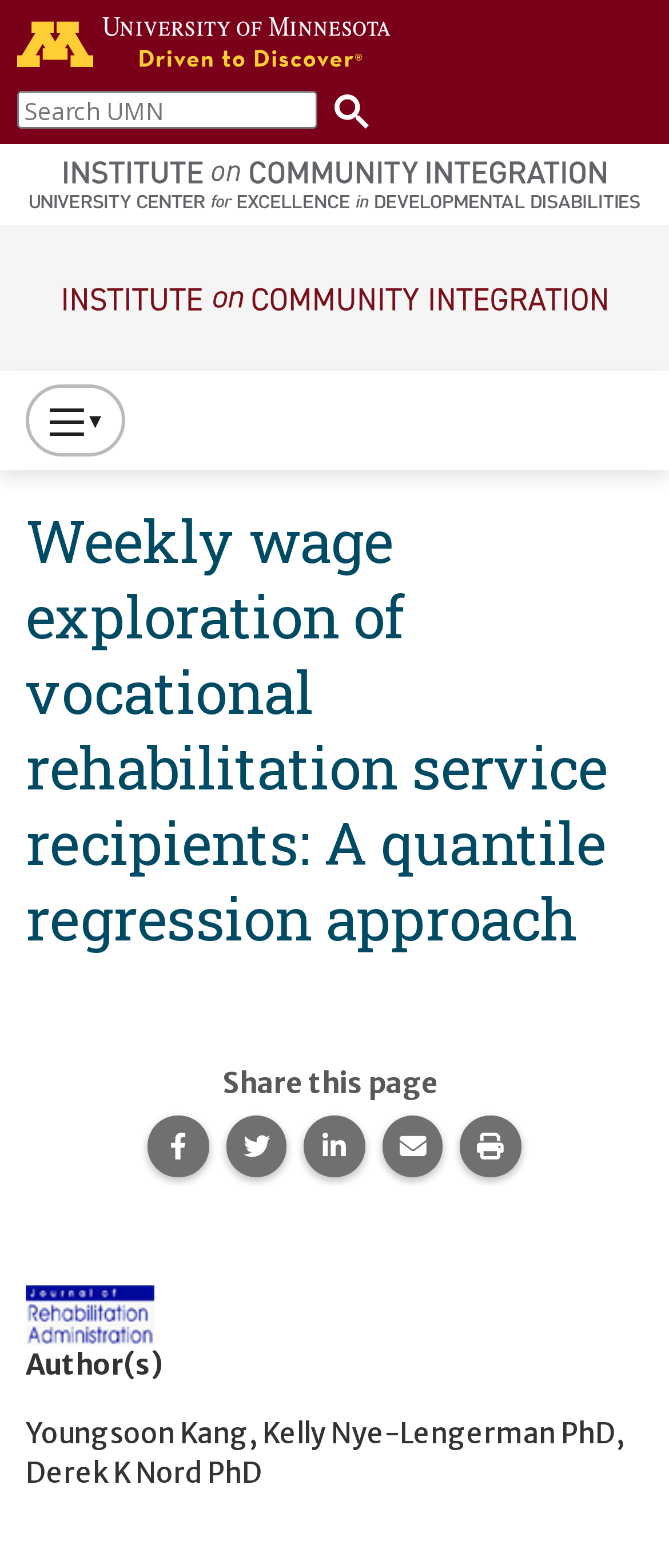Locate the bounding box coordinates of the clickable region to complete the following instruction: "Go to Institute on Community Integration homepage."

[0.038, 0.177, 0.962, 0.199]